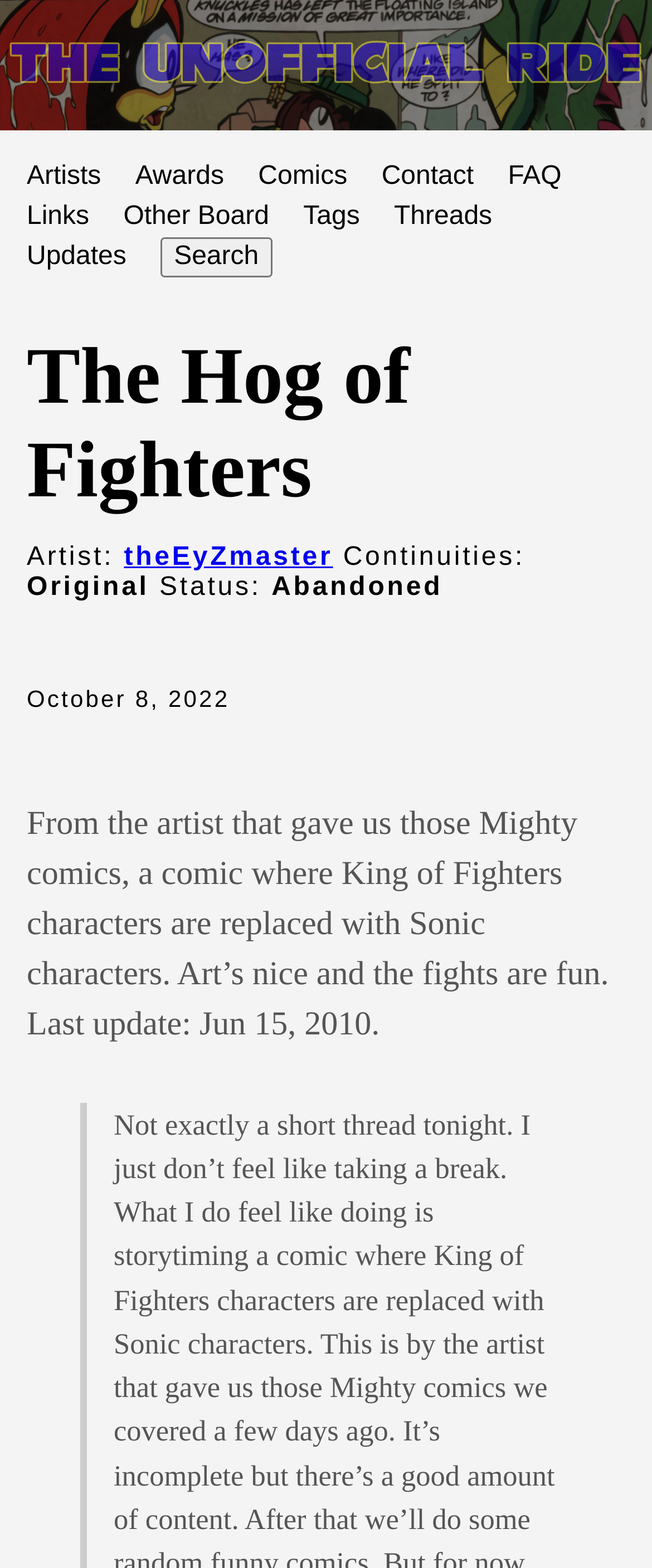Pinpoint the bounding box coordinates for the area that should be clicked to perform the following instruction: "view other comics".

[0.396, 0.103, 0.533, 0.121]